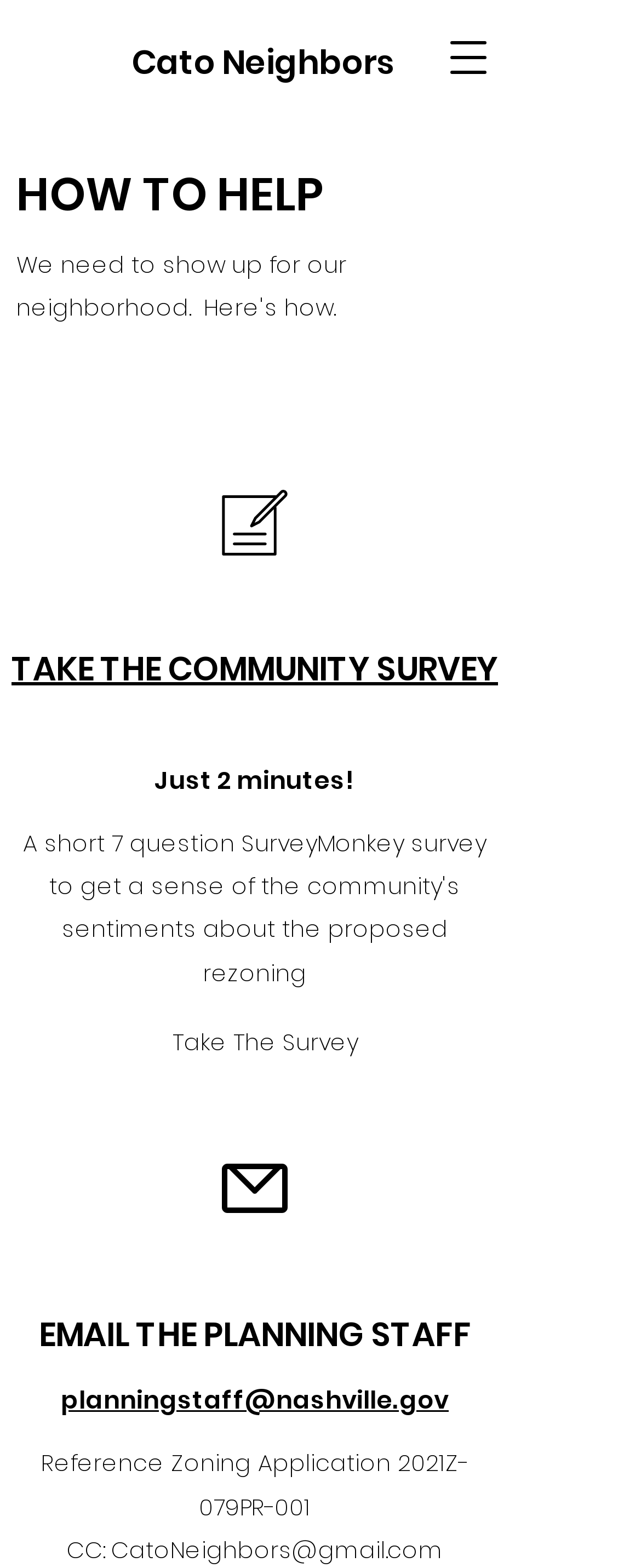Provide the bounding box coordinates of the section that needs to be clicked to accomplish the following instruction: "Email the planning staff."

[0.095, 0.882, 0.7, 0.904]